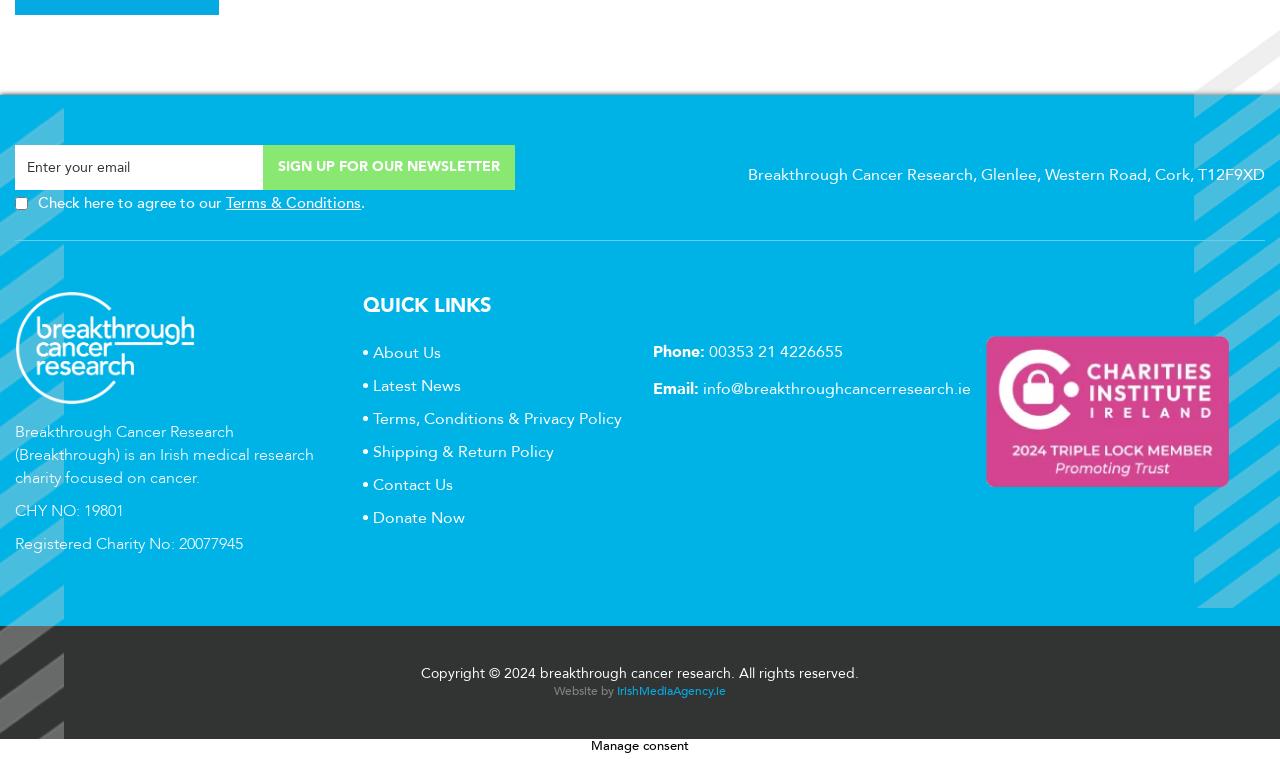Given the content of the image, can you provide a detailed answer to the question?
What is the charity's registration number?

I found the static text 'Registered Charity No:' at coordinates [0.012, 0.702, 0.137, 0.731] and the registration number '20077945' at coordinates [0.137, 0.702, 0.19, 0.731]. This suggests that the charity's registration number is 20077945.